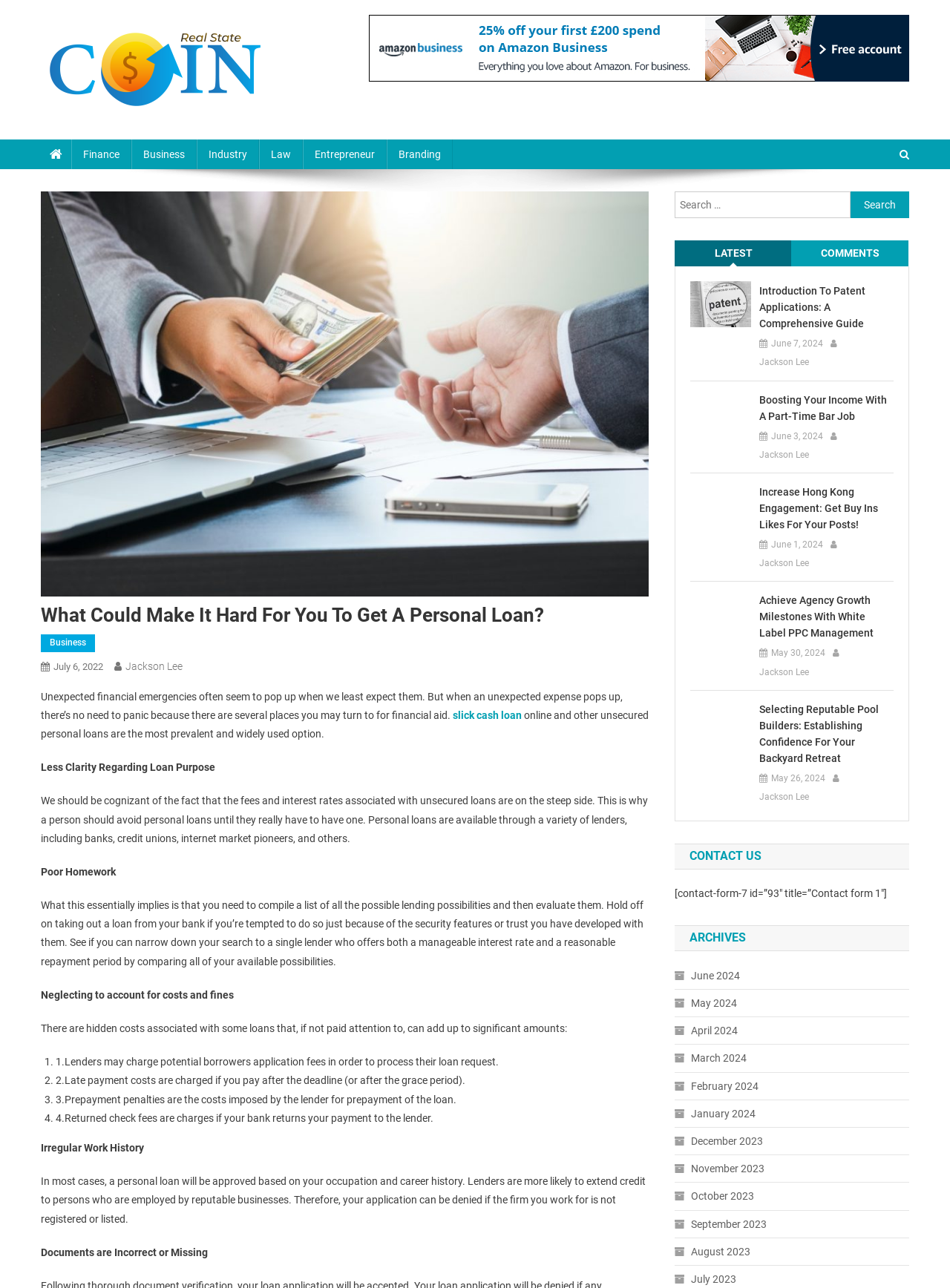Provide a brief response to the question below using one word or phrase:
What is the importance of occupation and career history in personal loan applications?

Lenders consider it